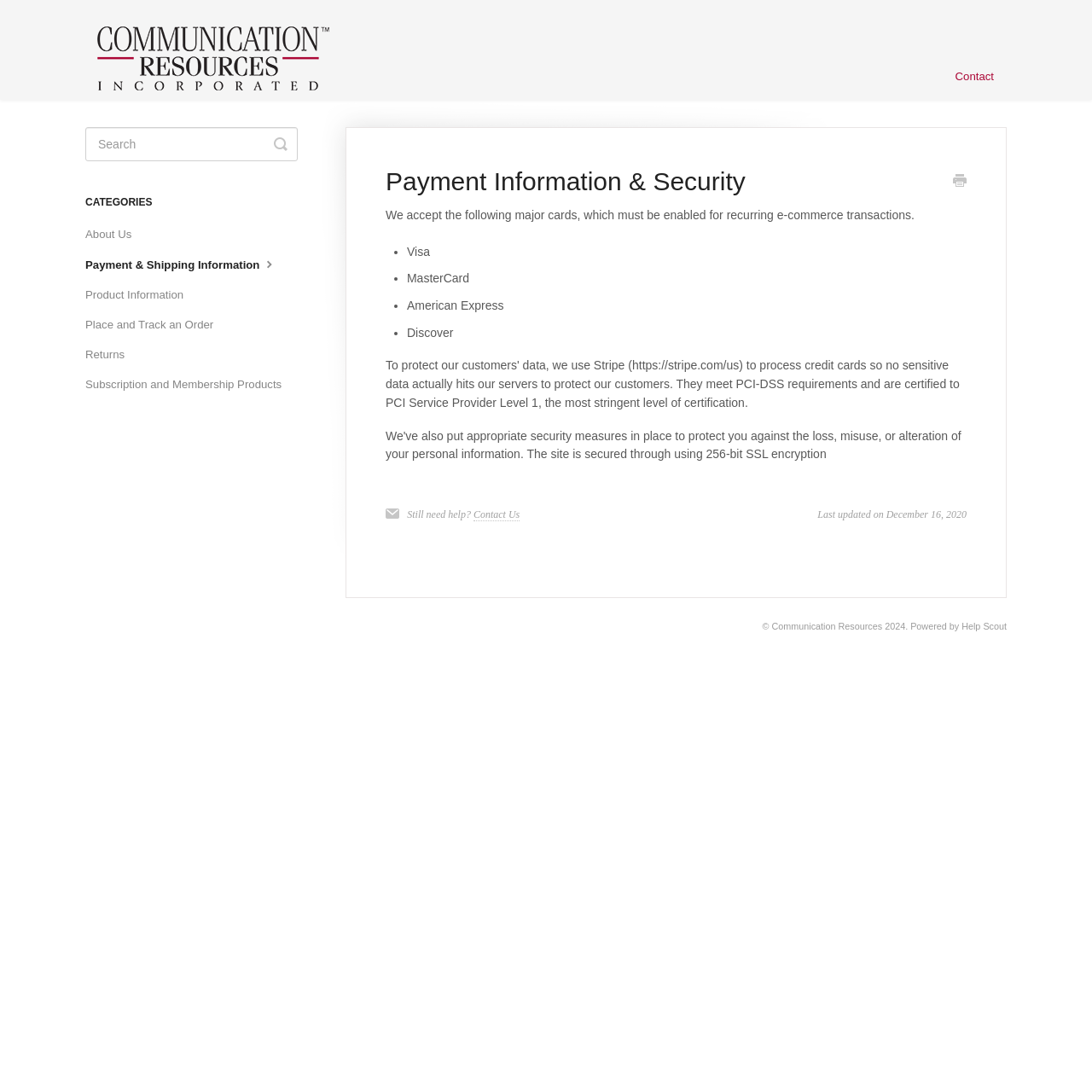What is the purpose of the 'Contact Us' link?
Please respond to the question with a detailed and informative answer.

The 'Contact Us' link is located near the 'Still need help?' text, suggesting that it is intended to provide assistance or support to users who need help with something.